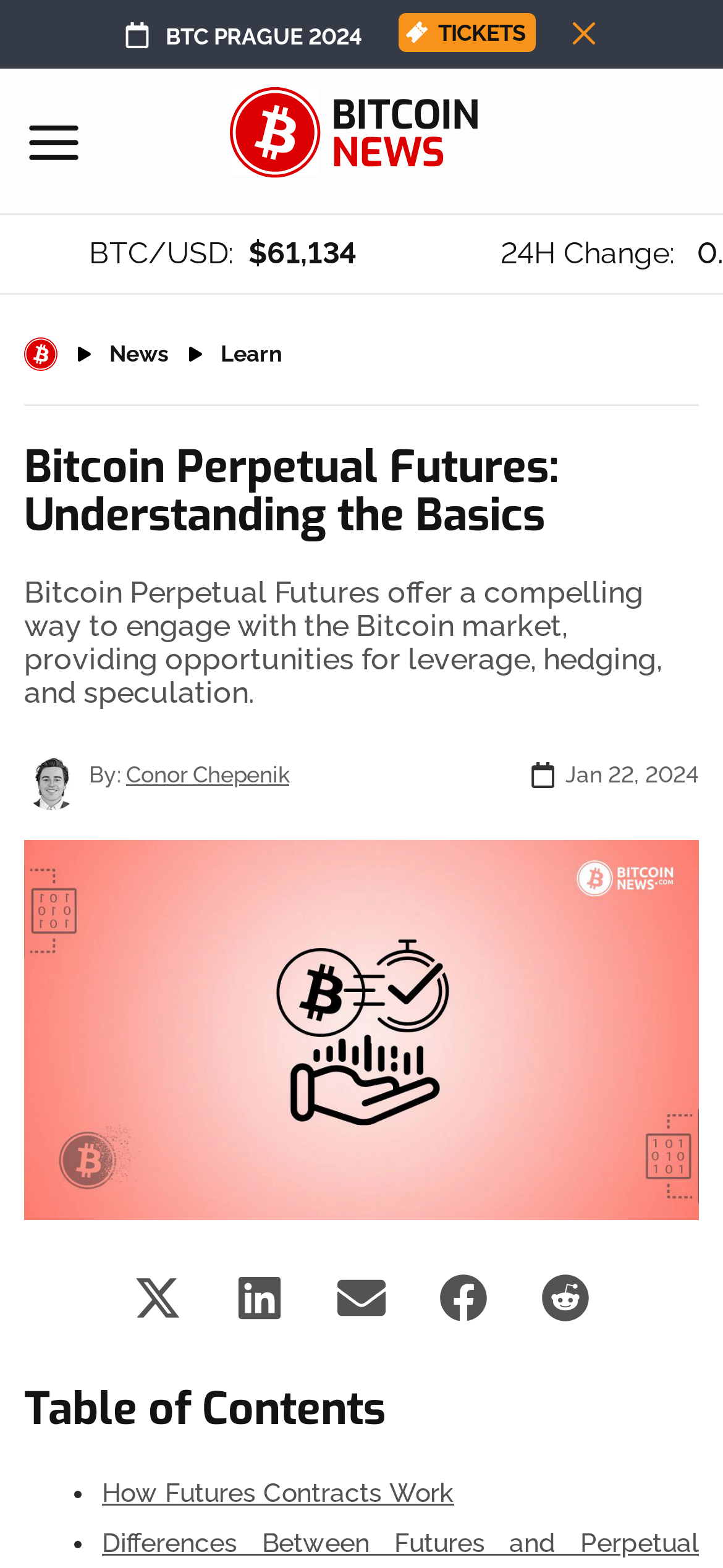Please predict the bounding box coordinates of the element's region where a click is necessary to complete the following instruction: "Click on the 'BTC PRAGUE 2024' link". The coordinates should be represented by four float numbers between 0 and 1, i.e., [left, top, right, bottom].

[0.171, 0.015, 0.501, 0.032]